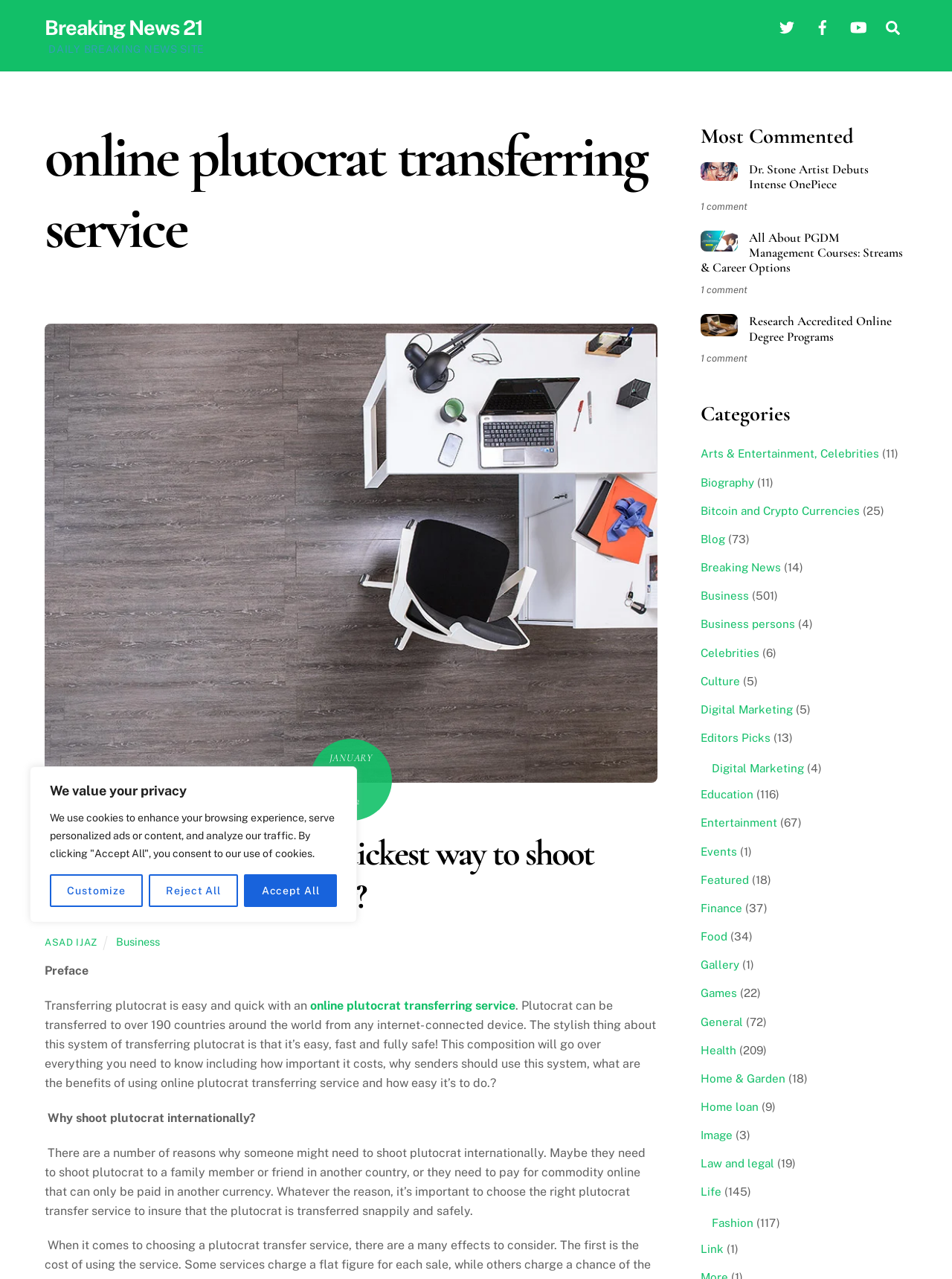Determine the bounding box coordinates of the element that should be clicked to execute the following command: "Visit Breaking News 21".

[0.047, 0.012, 0.213, 0.031]